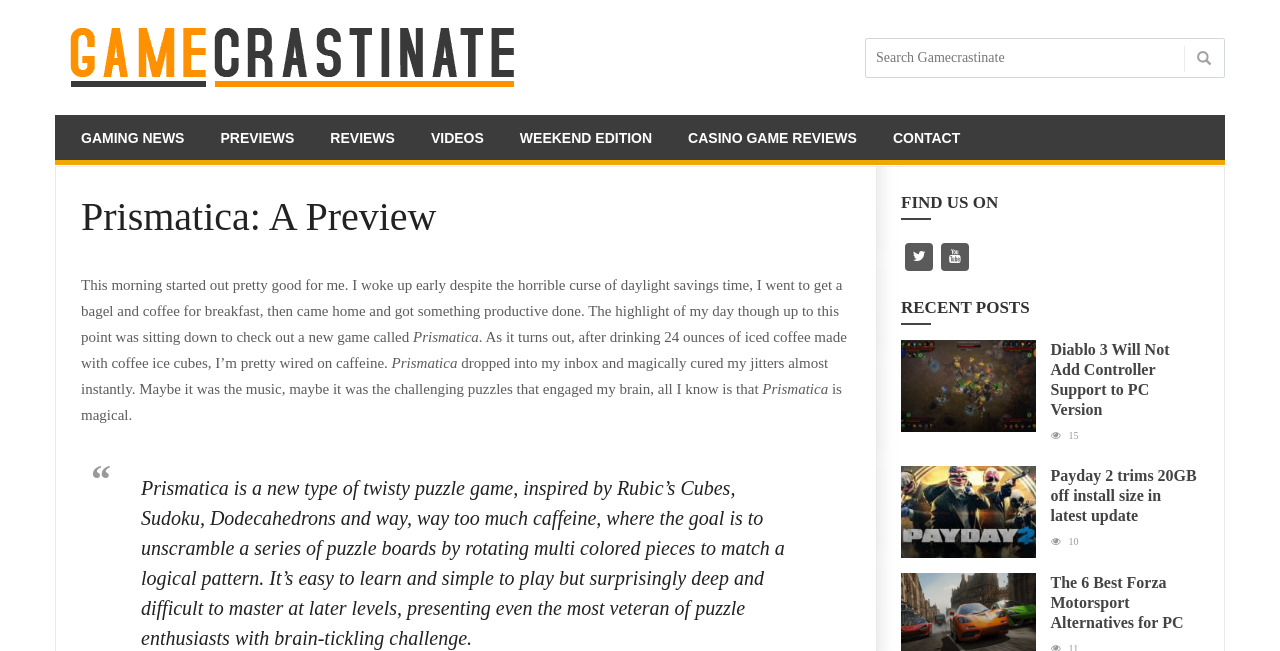What is the purpose of the search box?
Please analyze the image and answer the question with as much detail as possible.

The search box is located at the top of the webpage and is labeled 'Search Gamecrastinate', indicating that it is used to search for content within the Gamecrastinate website.